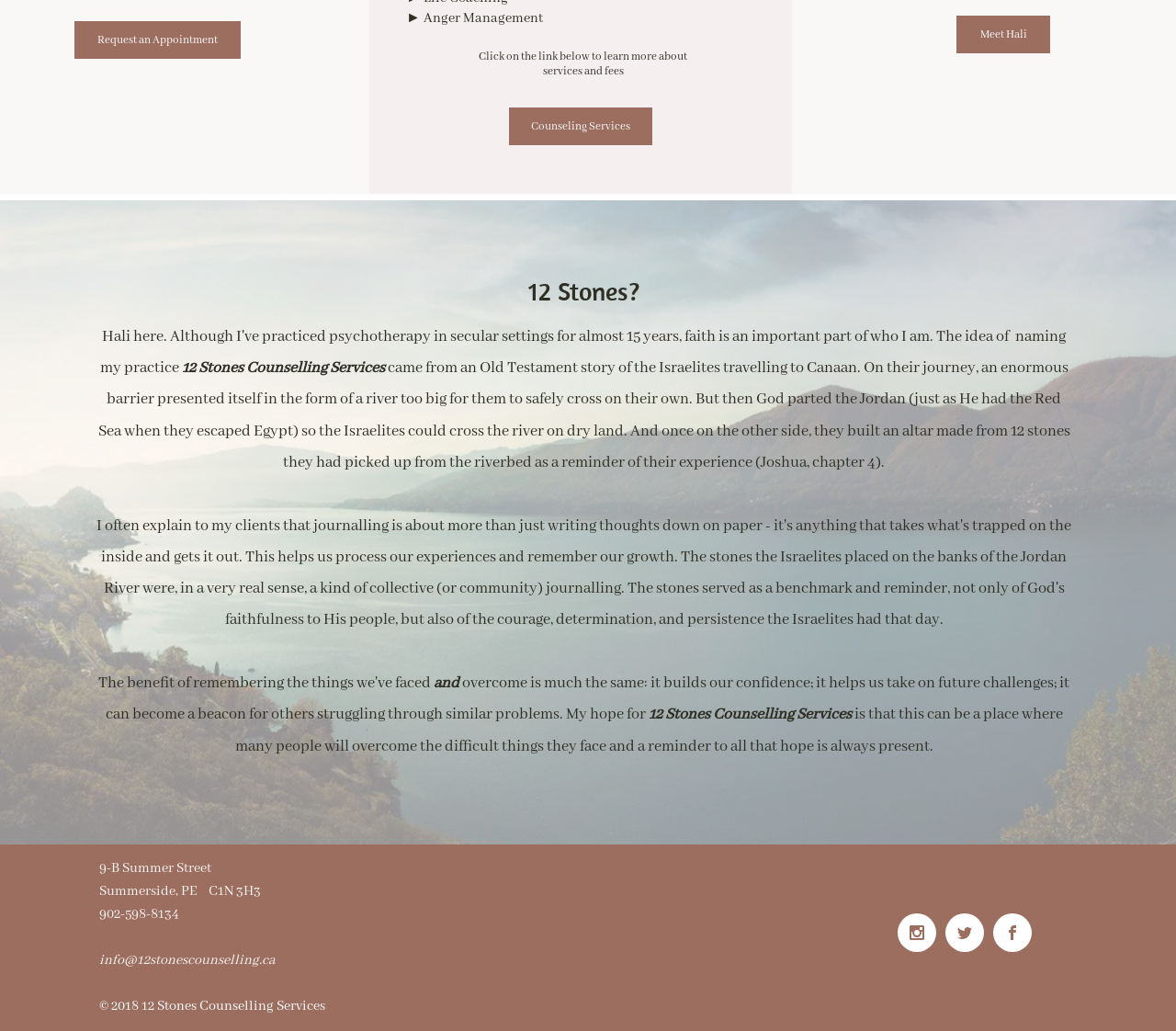What is the email address of the counseling service?
Observe the image and answer the question with a one-word or short phrase response.

info@12stonescounselling.ca